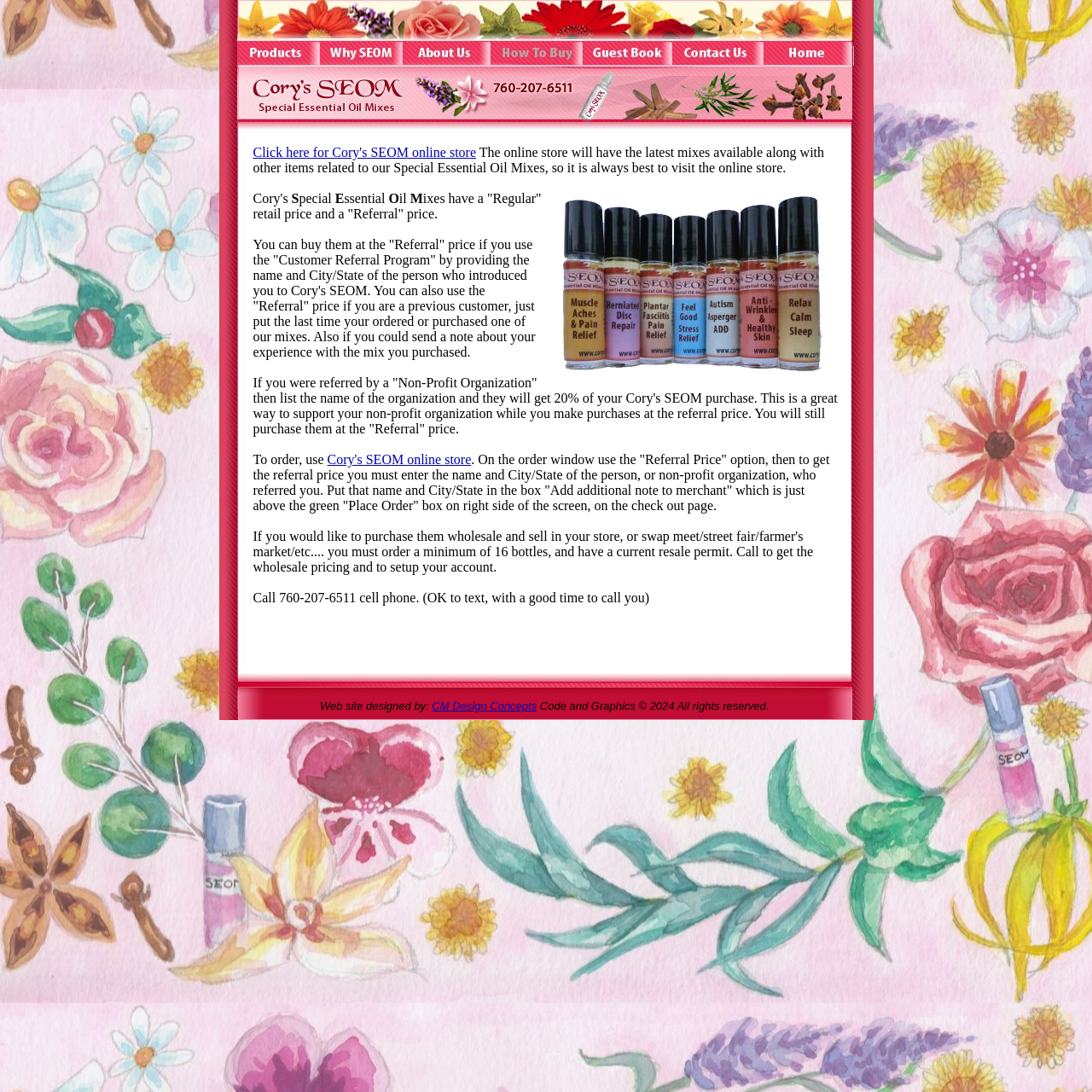Write an exhaustive caption that covers the webpage's main aspects.

This webpage is about Special Essential Oil Mixes (SEOM) and provides information on how to buy them. At the top, there is a navigation menu with links to various pages, including Products, Why SEOM, About Us, How To Buy, Guestbook, Contact Us, and Home. Below the navigation menu, there is a section with a heading that reads "Click here for Cory's SEOM online store" and a brief description of the online store.

The main content of the page is divided into sections. The first section explains that the online store has the latest mixes available, along with other related items. There is also an image on the right side of this section. The next section discusses the pricing of the mixes, with a "Regular" retail price and a "Referral" price. The "Referral" price can be obtained by using the "Customer Referral Program" or by being a previous customer.

The page also explains how to support a non-profit organization by listing the organization's name when making a purchase, which will result in the organization receiving 20% of the purchase. To order, users can visit the online store and use the "Referral Price" option, entering the name and City/State of the person or organization who referred them.

Additionally, the page provides a phone number, 760-207-6511, which can be used to place orders or ask questions. There is also a section at the bottom of the page with a copyright notice and a link to the website designer, CM Design Concepts.